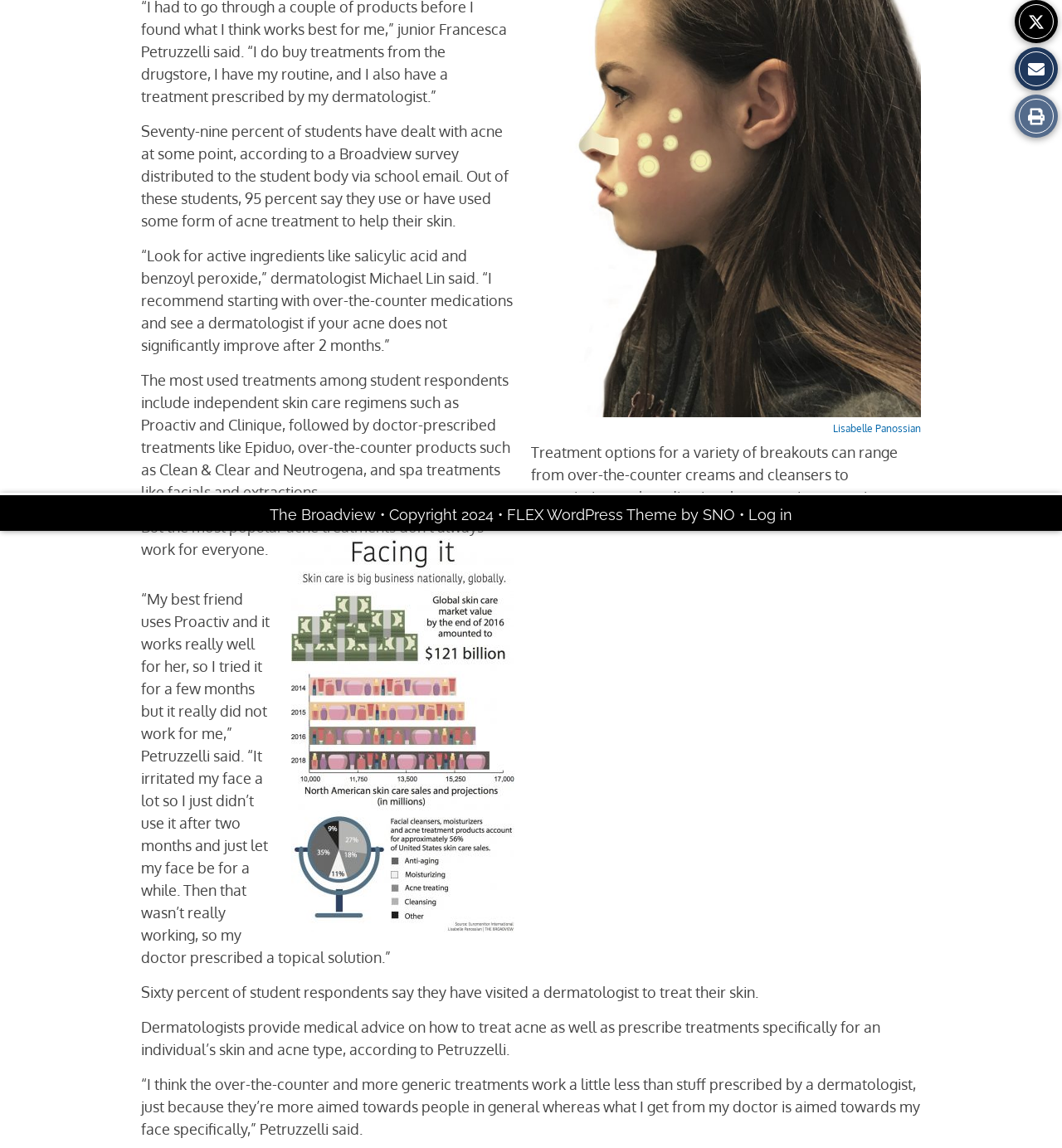Find the coordinates for the bounding box of the element with this description: "Log in".

[0.705, 0.441, 0.746, 0.456]